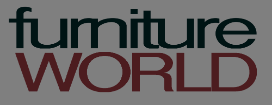Respond with a single word or phrase for the following question: 
What is the background color of the logo?

gray